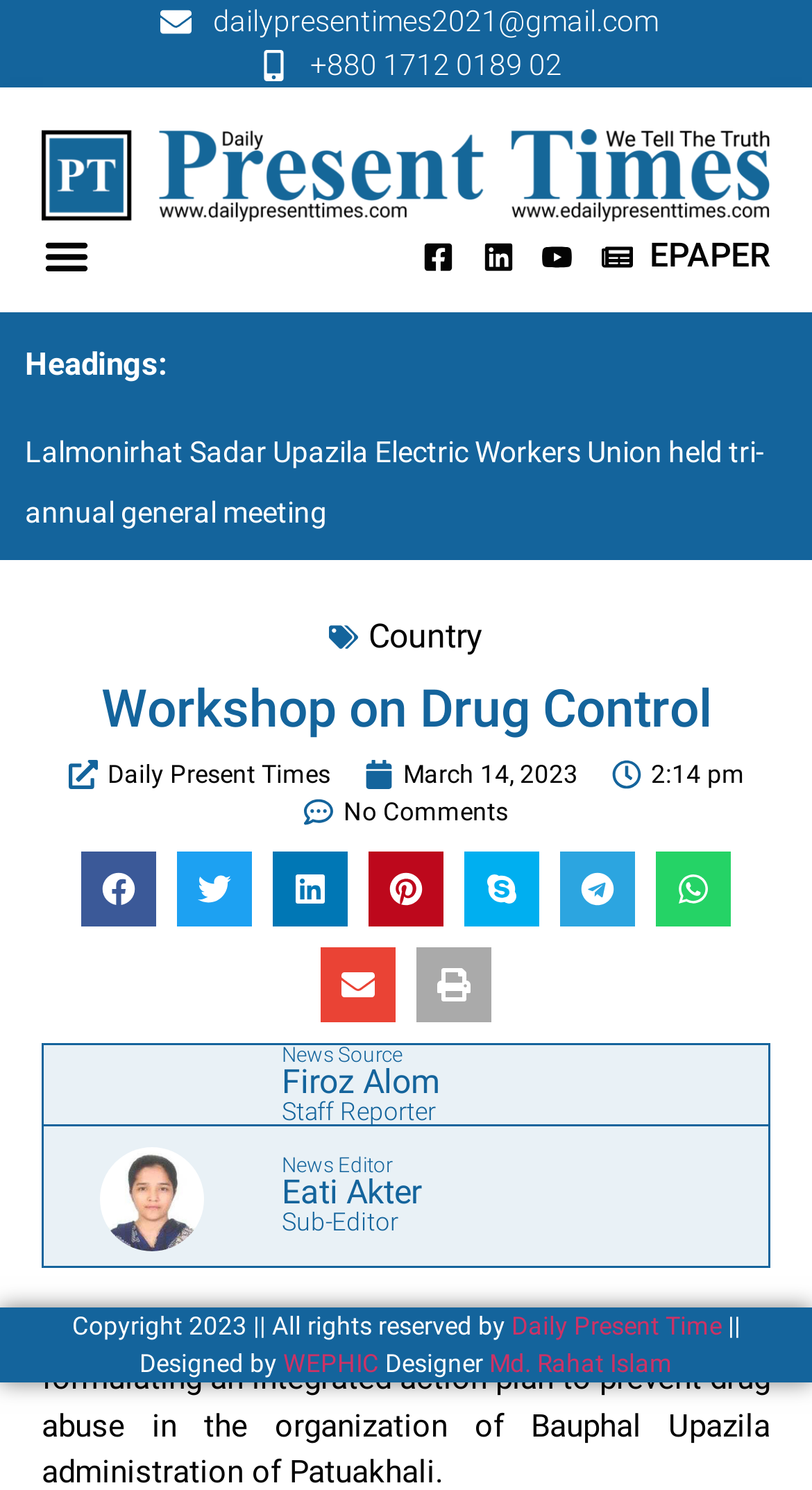Please determine the bounding box coordinates of the element's region to click in order to carry out the following instruction: "Go to 'Daily Present Time' website". The coordinates should be four float numbers between 0 and 1, i.e., [left, top, right, bottom].

[0.083, 0.546, 0.406, 0.571]